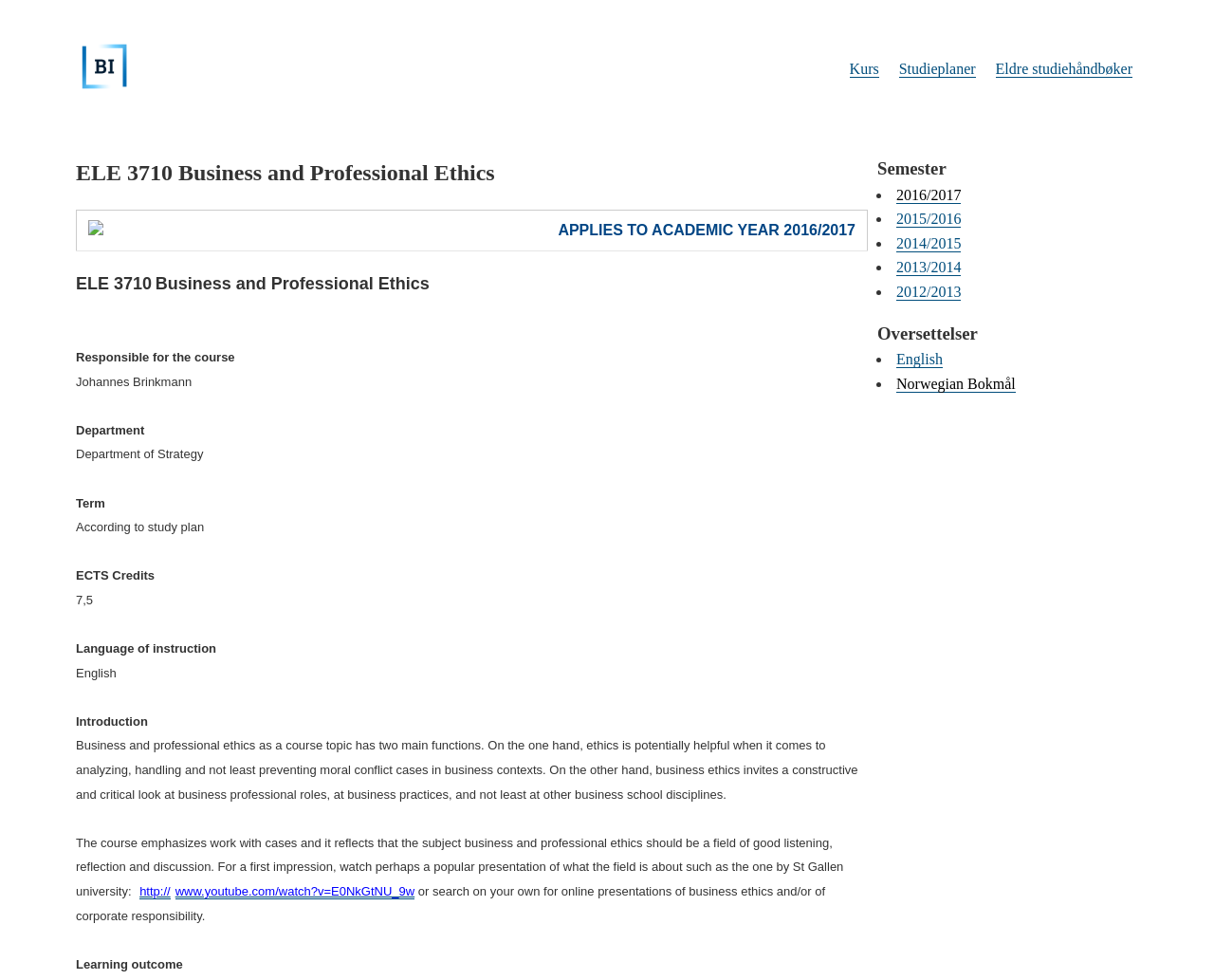Examine the image and give a thorough answer to the following question:
How many academic years are listed for the course?

The number of academic years can be found by counting the list items under the 'Semester' heading, which includes 2016/2017, 2015/2016, 2014/2015, 2013/2014, 2012/2013.